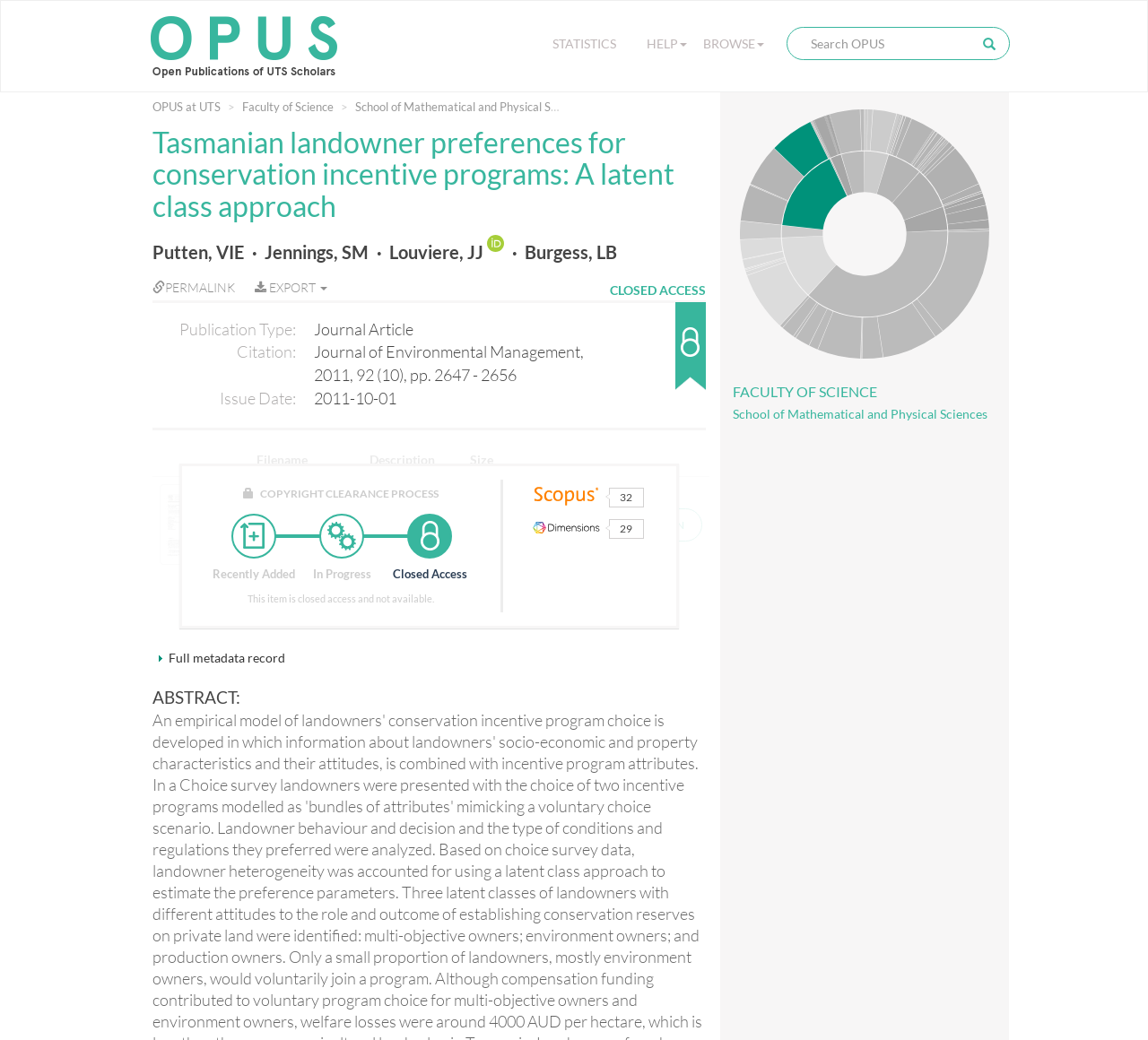Find the bounding box coordinates for the area you need to click to carry out the instruction: "Download 2011000028OK.pdf". The coordinates should be four float numbers between 0 and 1, indicated as [left, top, right, bottom].

[0.224, 0.497, 0.321, 0.512]